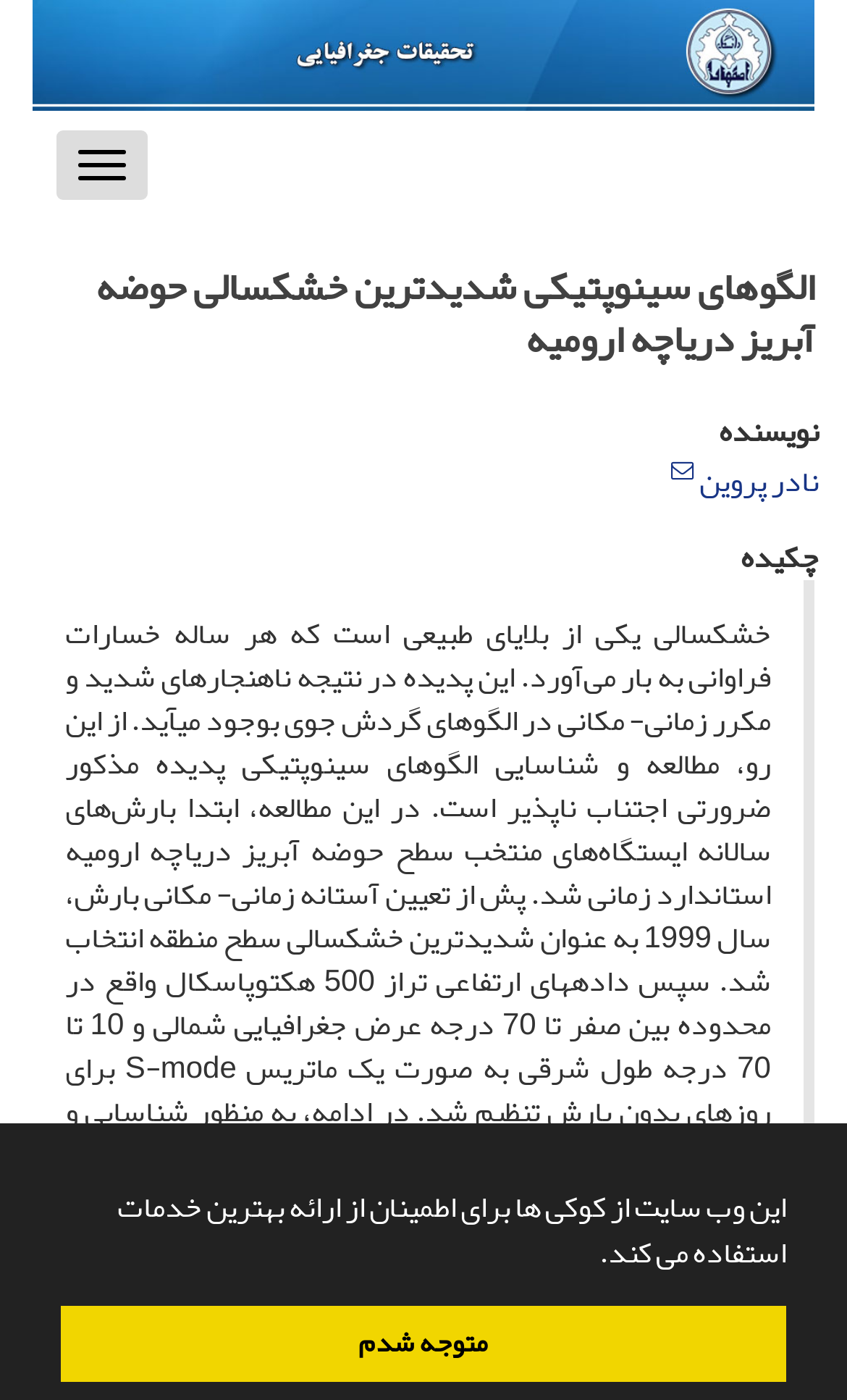Please analyze the image and give a detailed answer to the question:
What is the author of the article?

I found the author's name by looking at the text next to the 'نویسنده' label, which is 'نادر پروین'.